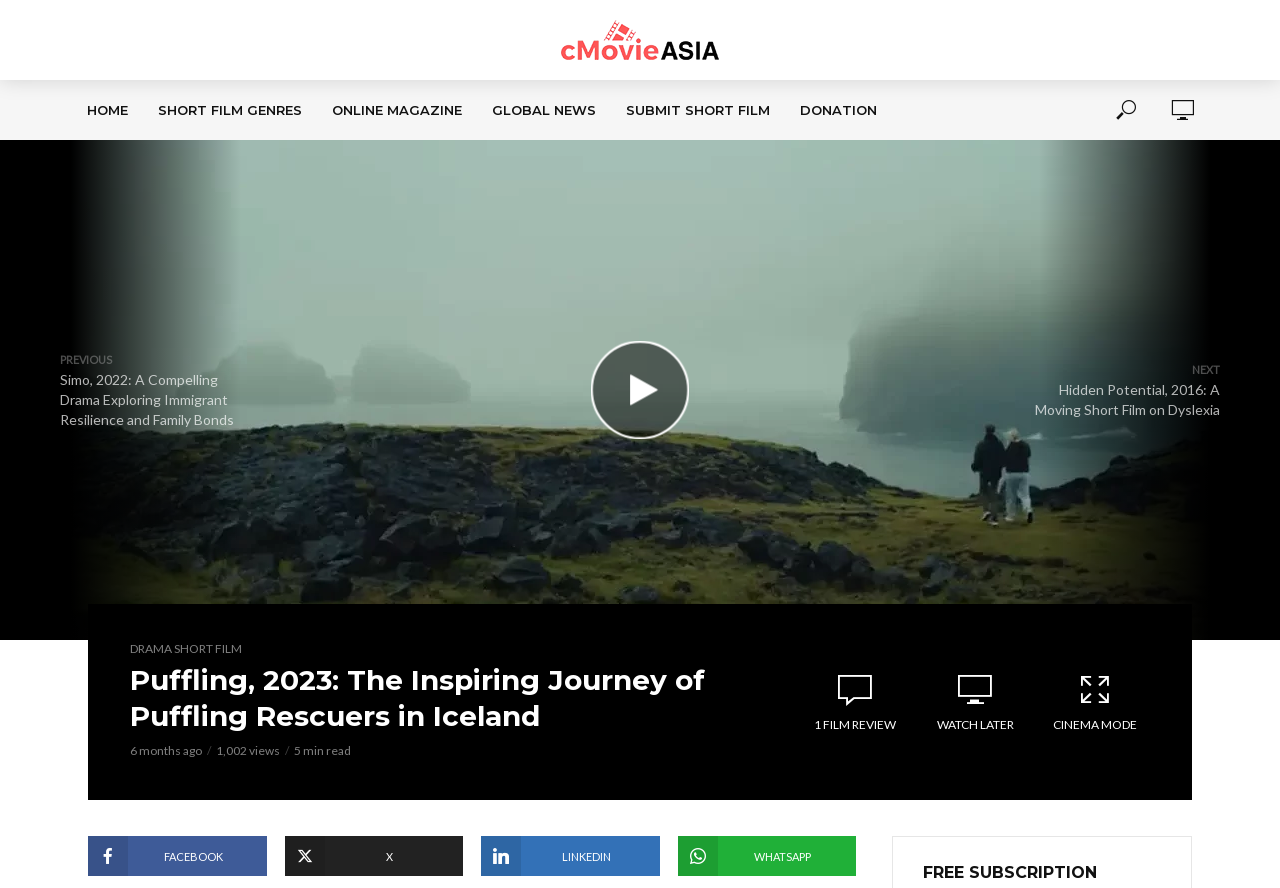Determine the webpage's heading and output its text content.

Puffling, 2023: The Inspiring Journey of Puffling Rescuers in Iceland